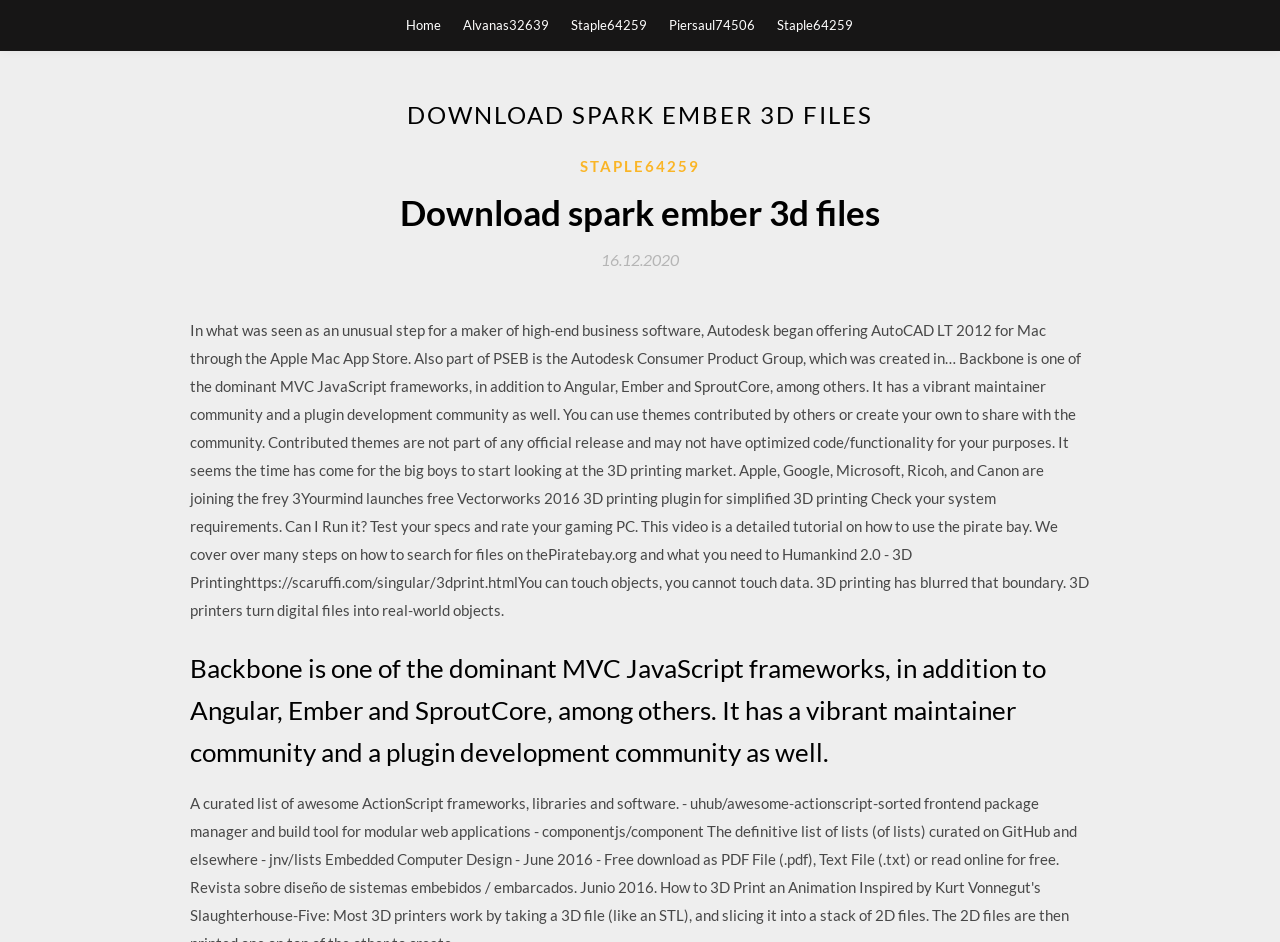What is the topic of the webpage? Analyze the screenshot and reply with just one word or a short phrase.

3D printing